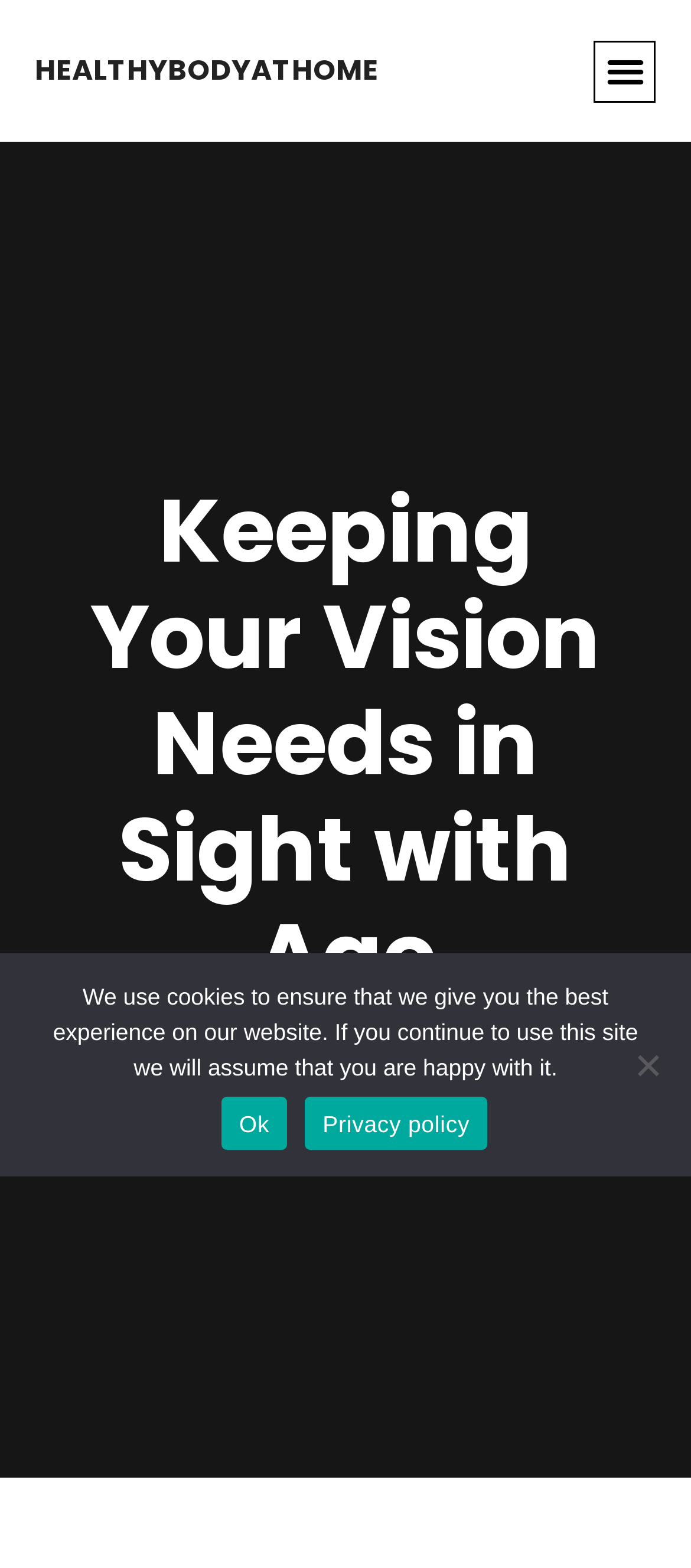Locate the bounding box for the described UI element: "Menu". Ensure the coordinates are four float numbers between 0 and 1, formatted as [left, top, right, bottom].

[0.86, 0.025, 0.95, 0.065]